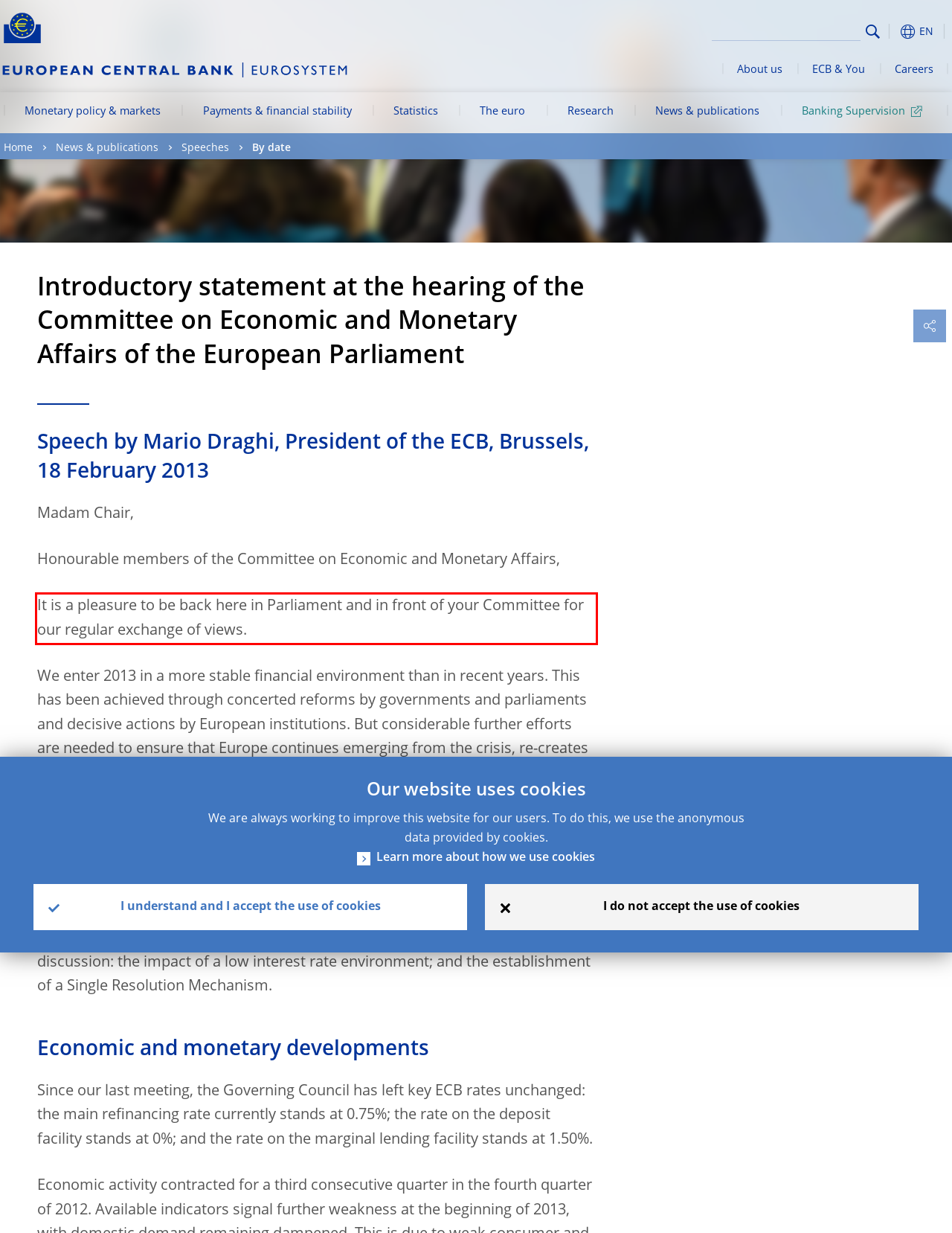Please recognize and transcribe the text located inside the red bounding box in the webpage image.

It is a pleasure to be back here in Parliament and in front of your Committee for our regular exchange of views.